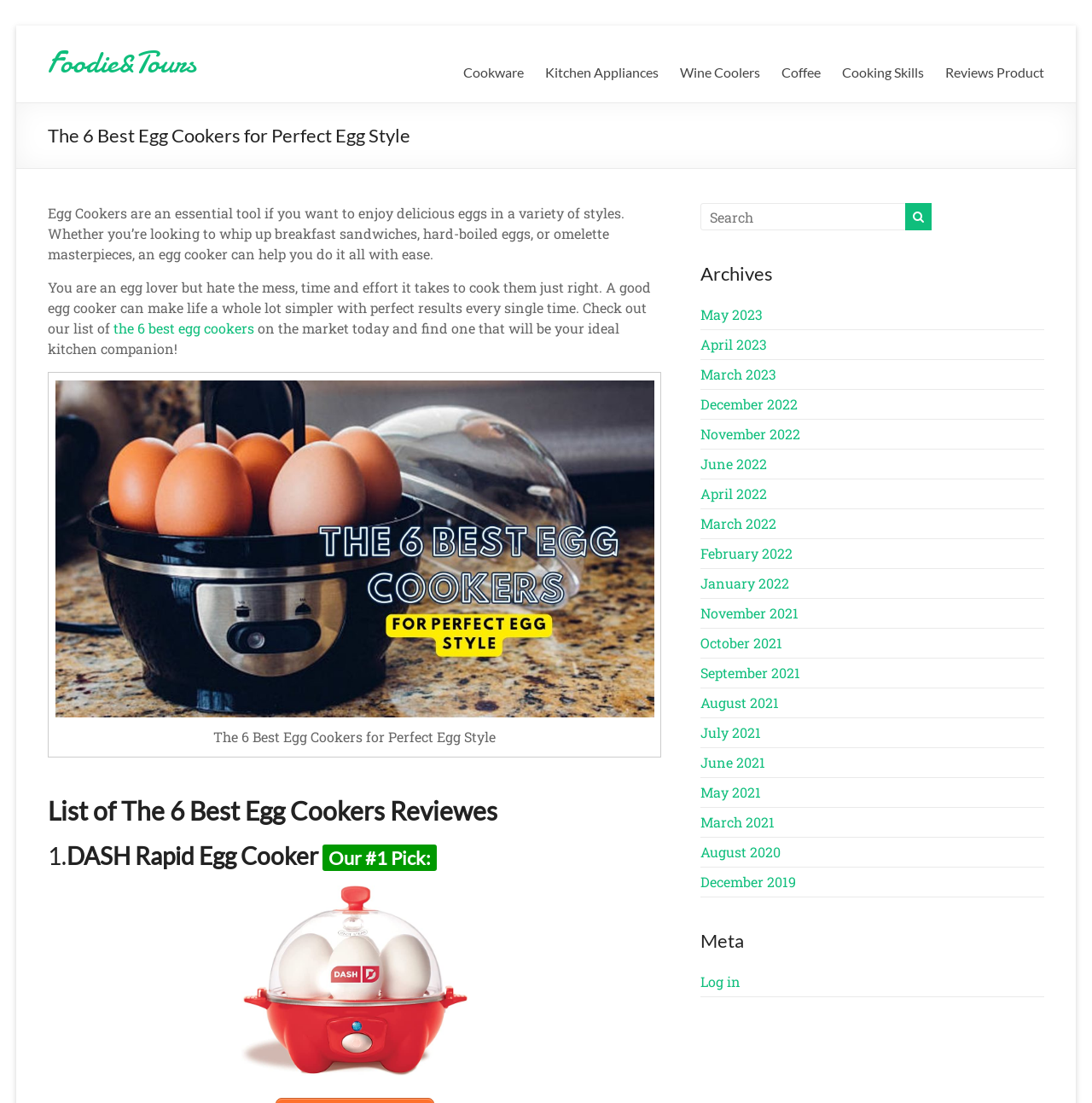Pinpoint the bounding box coordinates of the element you need to click to execute the following instruction: "Go to Foodie&Tours homepage". The bounding box should be represented by four float numbers between 0 and 1, in the format [left, top, right, bottom].

[0.044, 0.038, 0.18, 0.076]